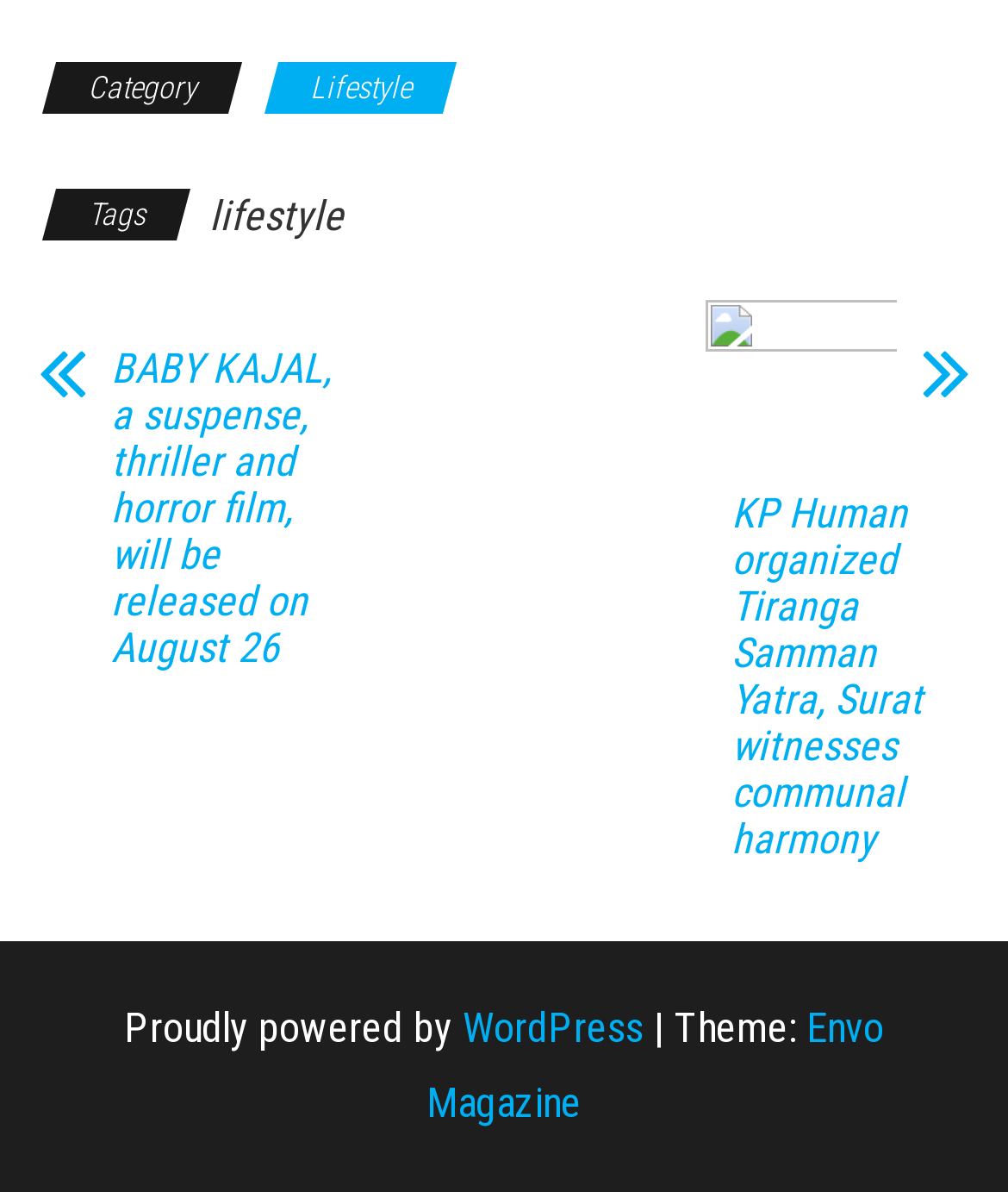What is the theme of the webpage?
Please provide a detailed answer to the question.

I found the StaticText element with the text 'Theme:' and a link element with the text 'Envo Magazine' next to it, which suggests that the theme of the webpage is Envo Magazine.